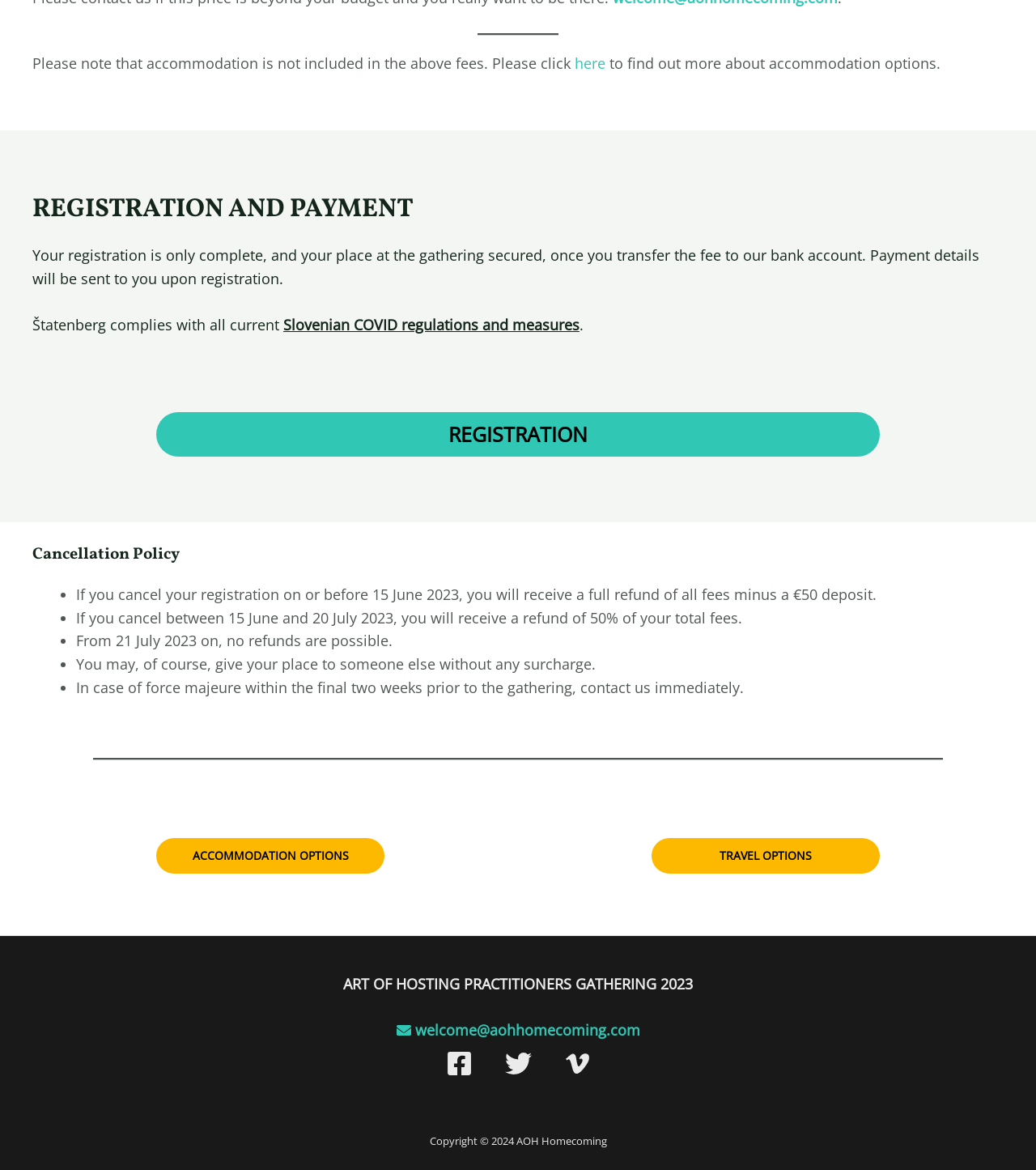Extract the bounding box coordinates for the described element: "aria-label="Twitter"". The coordinates should be represented as four float numbers between 0 and 1: [left, top, right, bottom].

[0.487, 0.898, 0.513, 0.921]